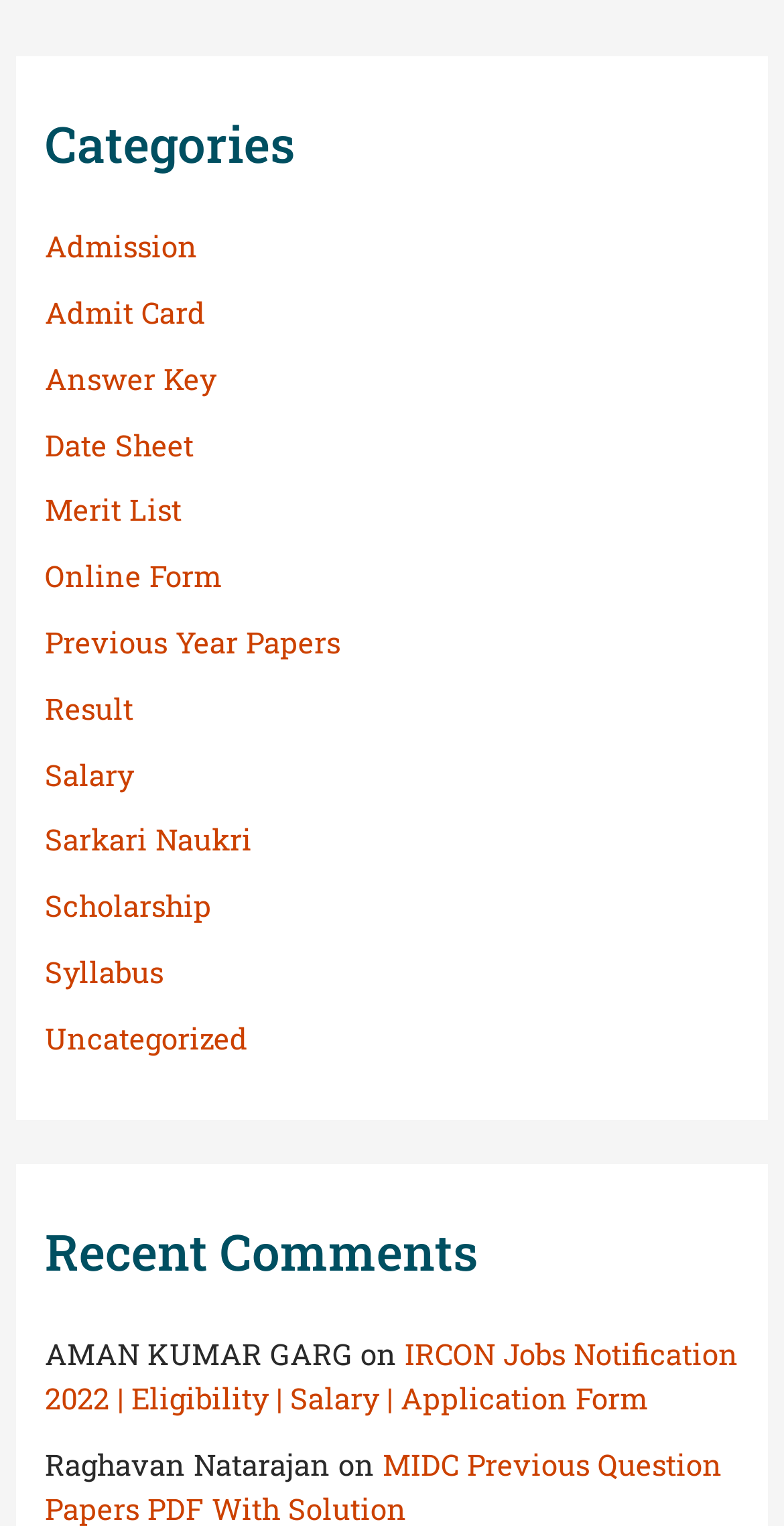Determine the bounding box coordinates of the section I need to click to execute the following instruction: "View IRCON Jobs Notification 2022". Provide the coordinates as four float numbers between 0 and 1, i.e., [left, top, right, bottom].

[0.058, 0.875, 0.942, 0.929]